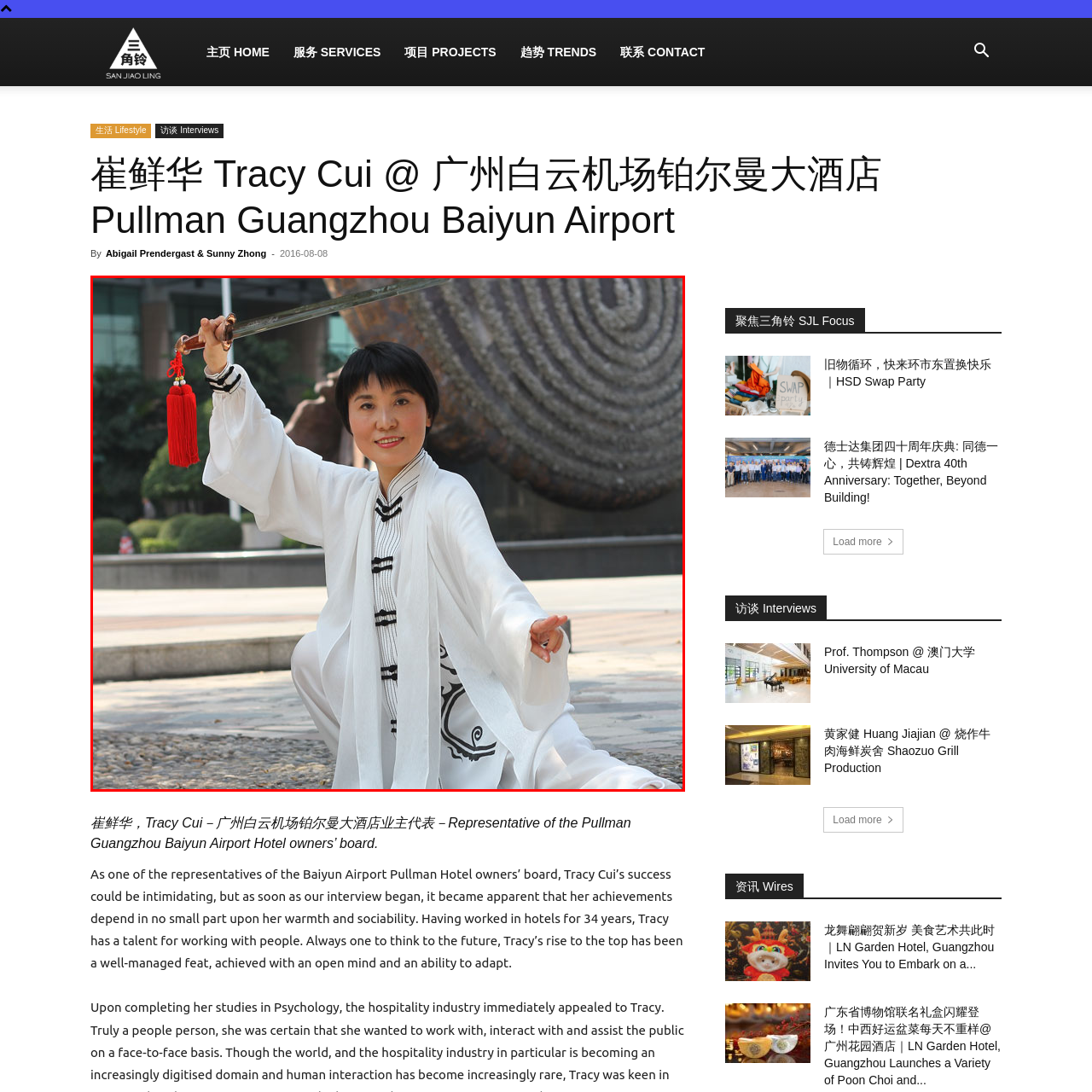View the part of the image surrounded by red, What is the color of the tassel? Respond with a concise word or phrase.

Red